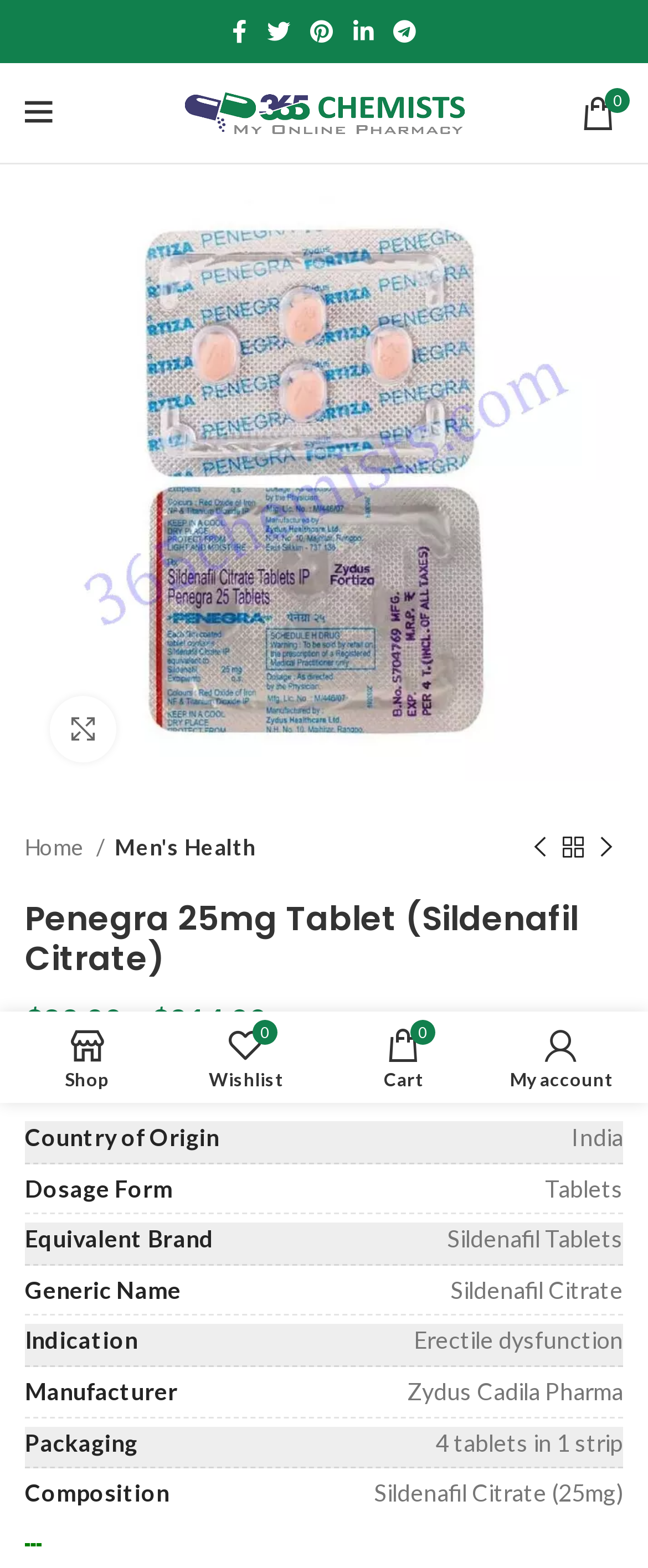What is the country of origin of Penegra 25mg Tablet?
Could you answer the question in a detailed manner, providing as much information as possible?

The country of origin of Penegra 25mg Tablet can be found in the webpage by looking at the table with ID 916, specifically the row with ID 1202, which contains a gridcell with the text 'India'.